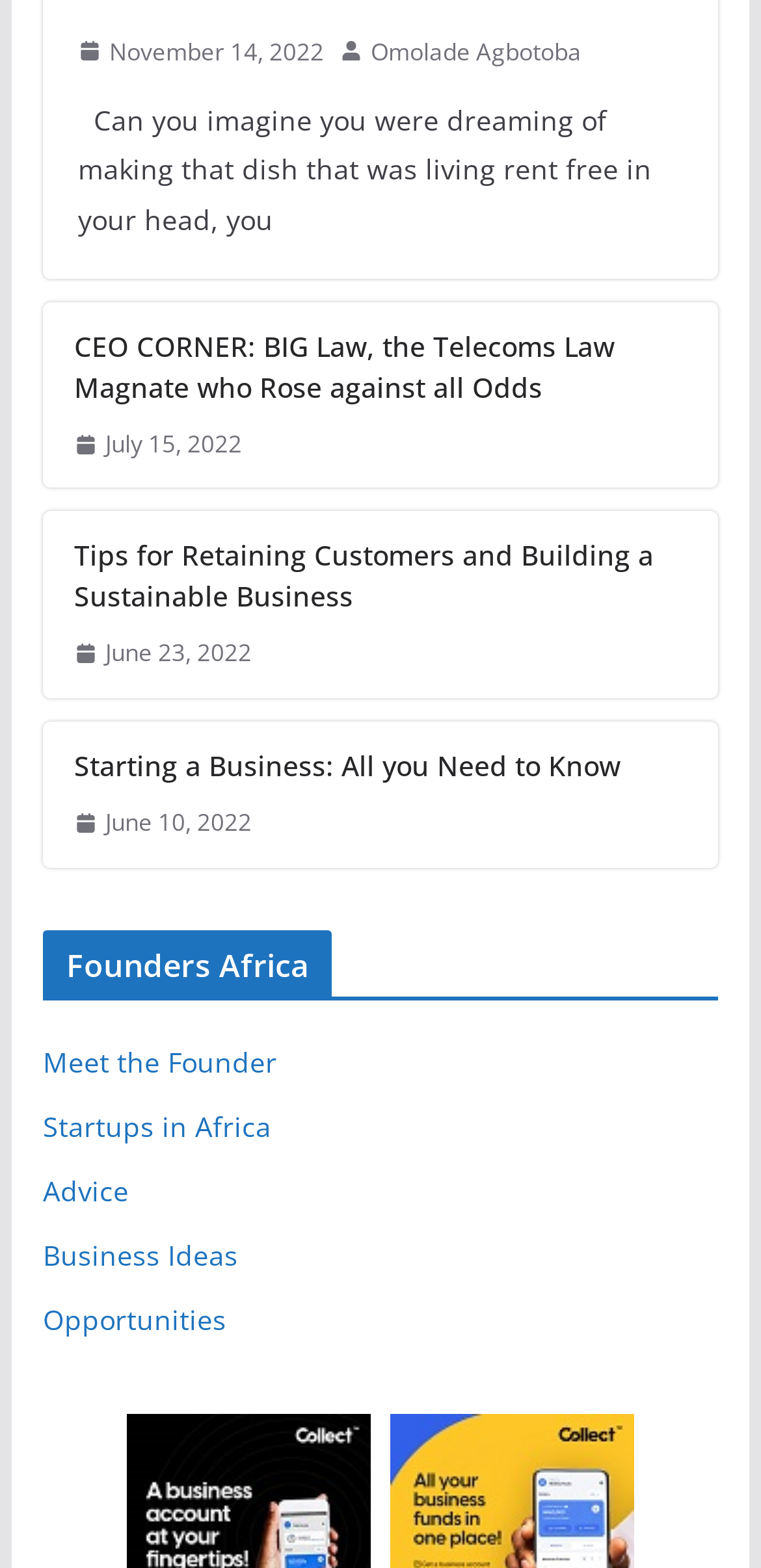Please answer the following question using a single word or phrase: 
How many links are there in the 'Founders Africa' section?

5